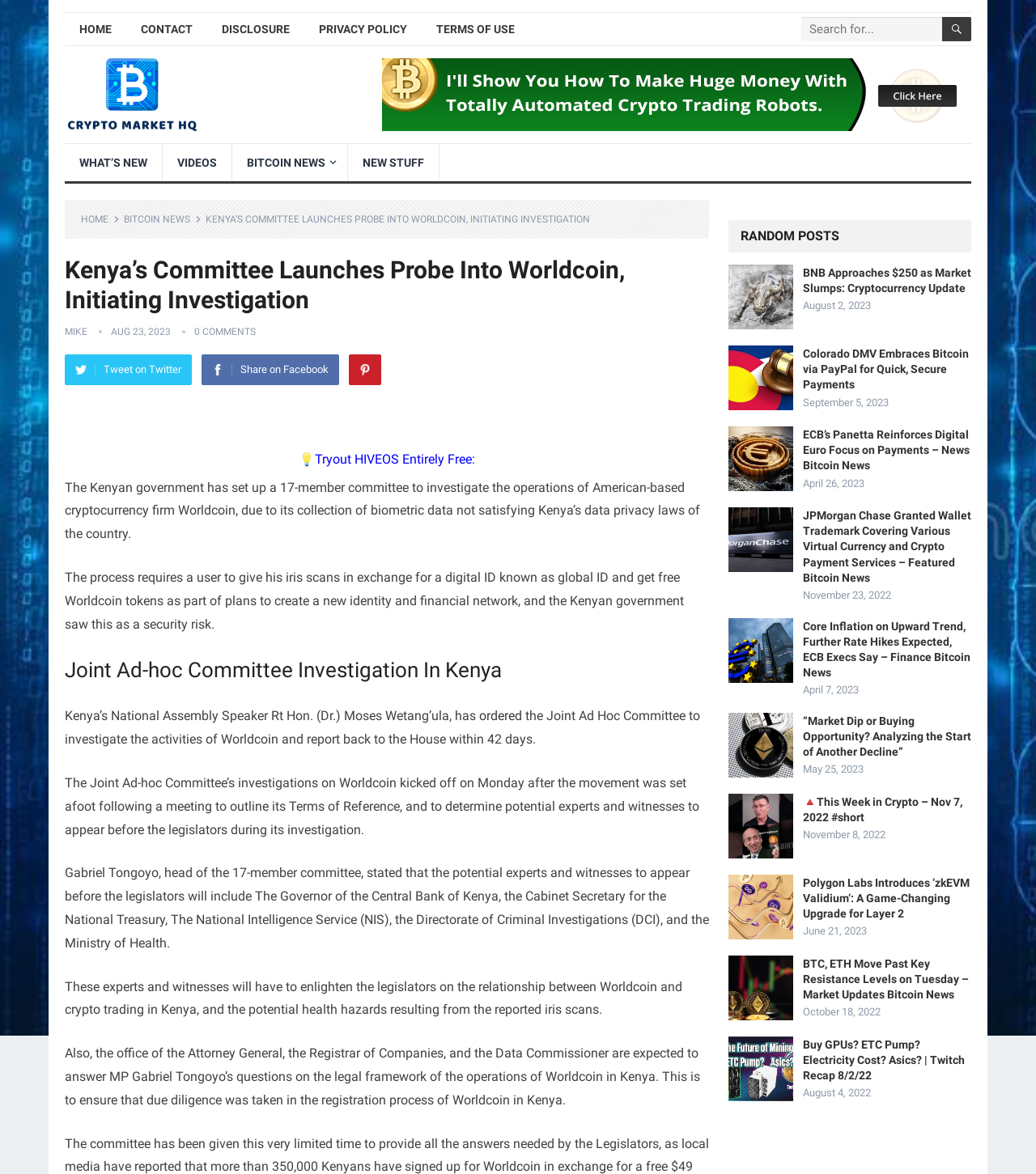Find the bounding box coordinates of the element you need to click on to perform this action: 'Search for something'. The coordinates should be represented by four float values between 0 and 1, in the format [left, top, right, bottom].

[0.773, 0.014, 0.938, 0.035]